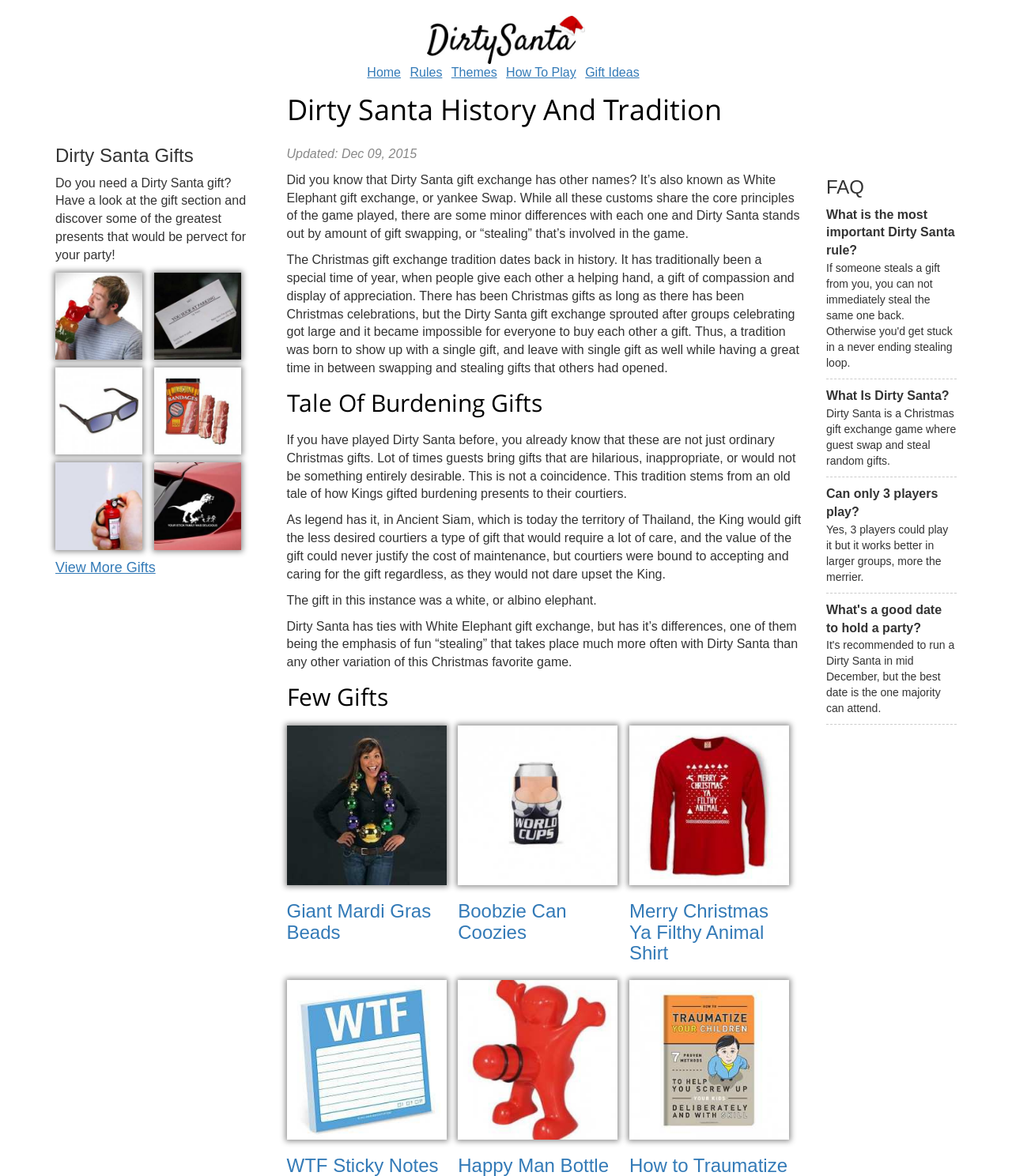Your task is to extract the text of the main heading from the webpage.

Dirty Santa History And Tradition